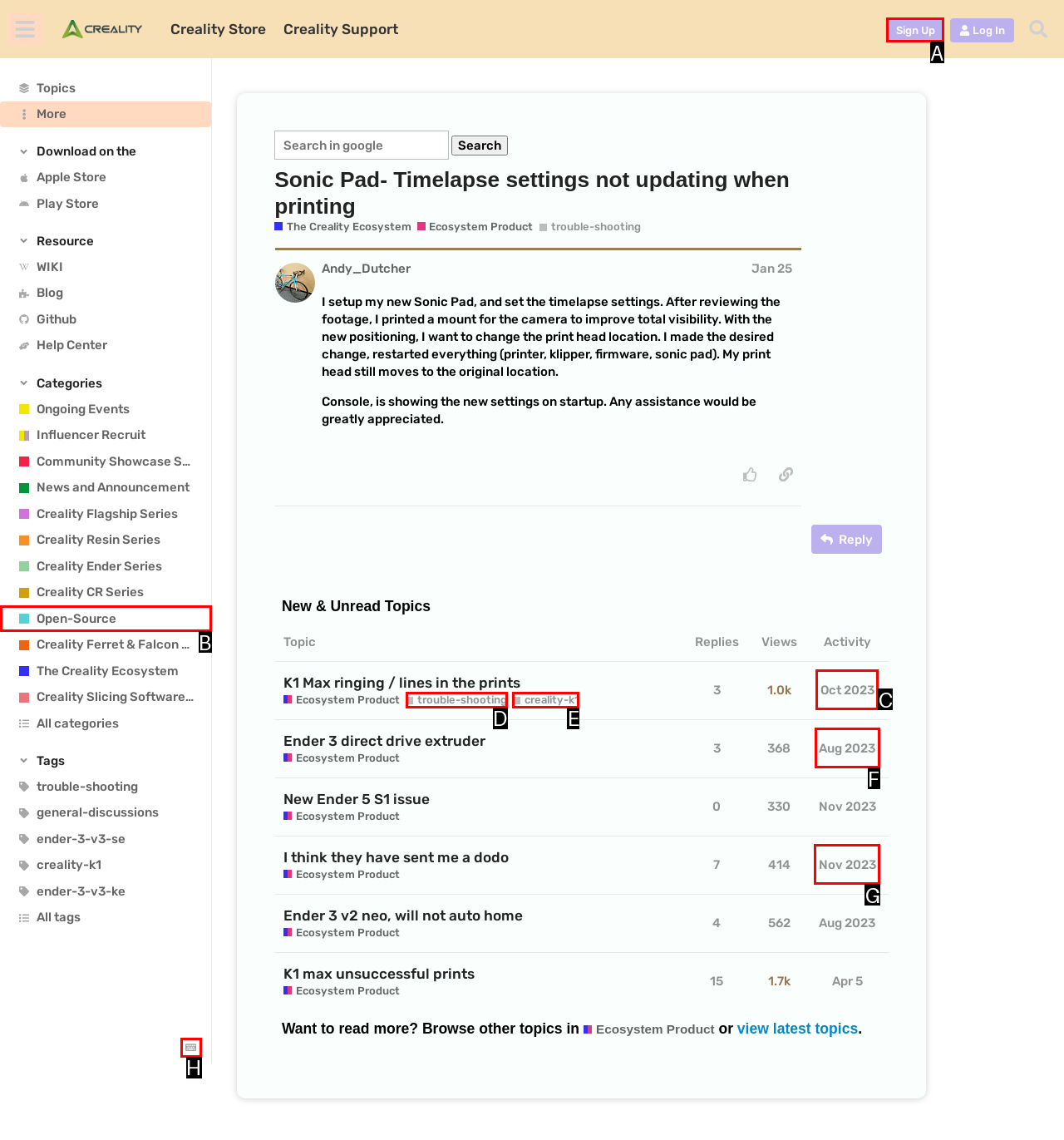Which option should you click on to fulfill this task: Click on the 'Sign Up' button? Answer with the letter of the correct choice.

A